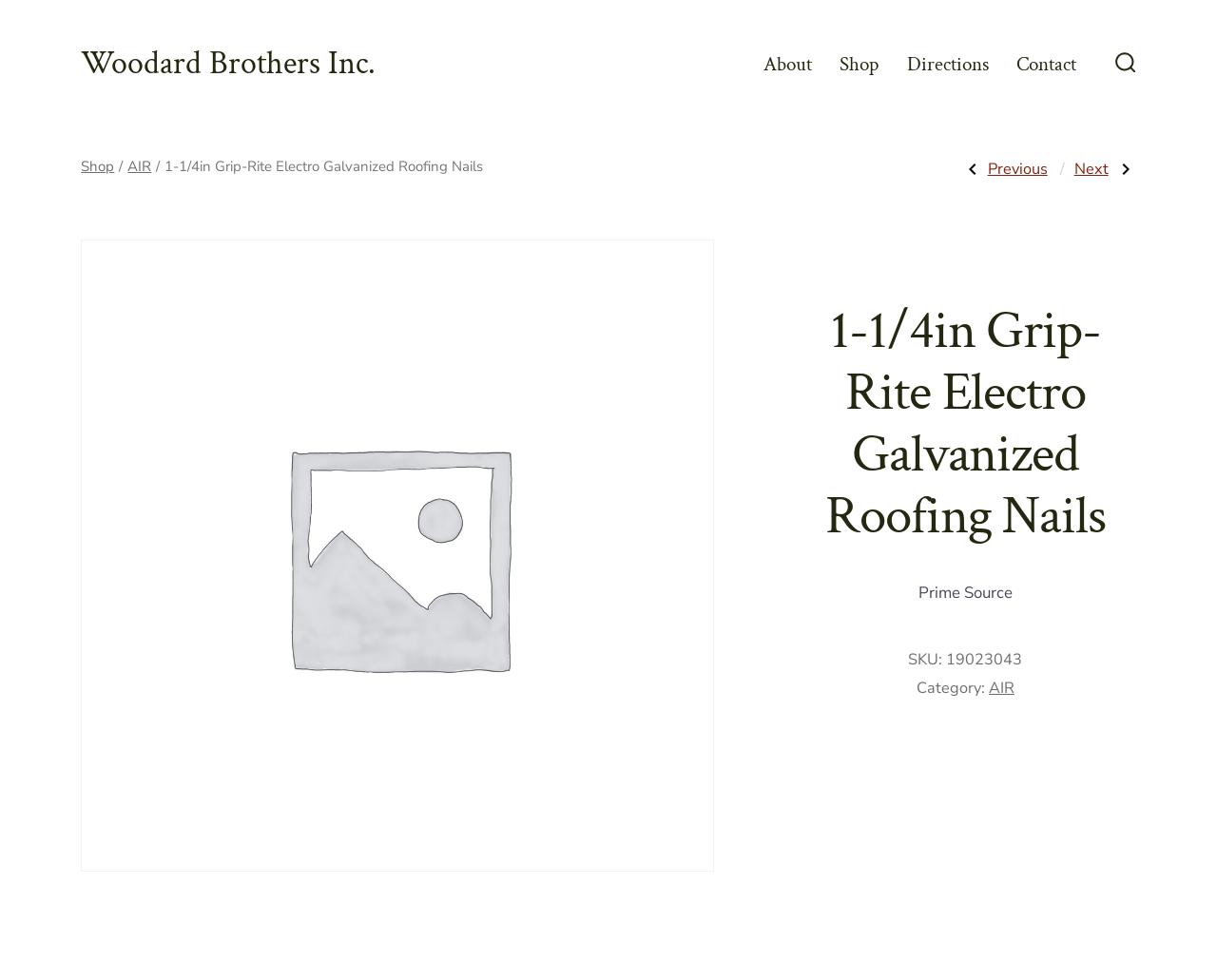Please identify the bounding box coordinates of the element's region that needs to be clicked to fulfill the following instruction: "Search for products". The bounding box coordinates should consist of four float numbers between 0 and 1, i.e., [left, top, right, bottom].

[0.907, 0.041, 0.943, 0.09]